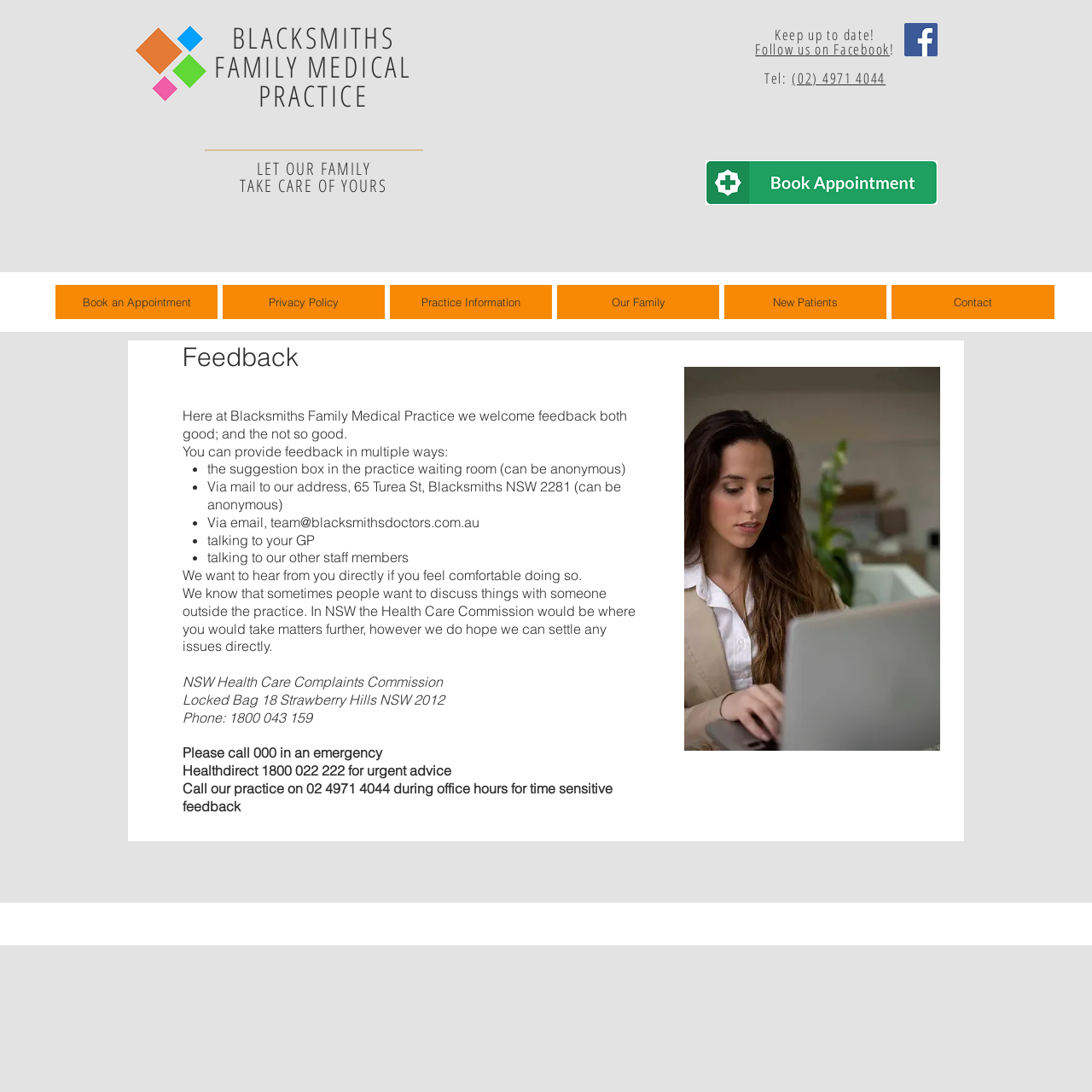Provide a short, one-word or phrase answer to the question below:
What is the phone number of the practice?

(02) 4971 4044